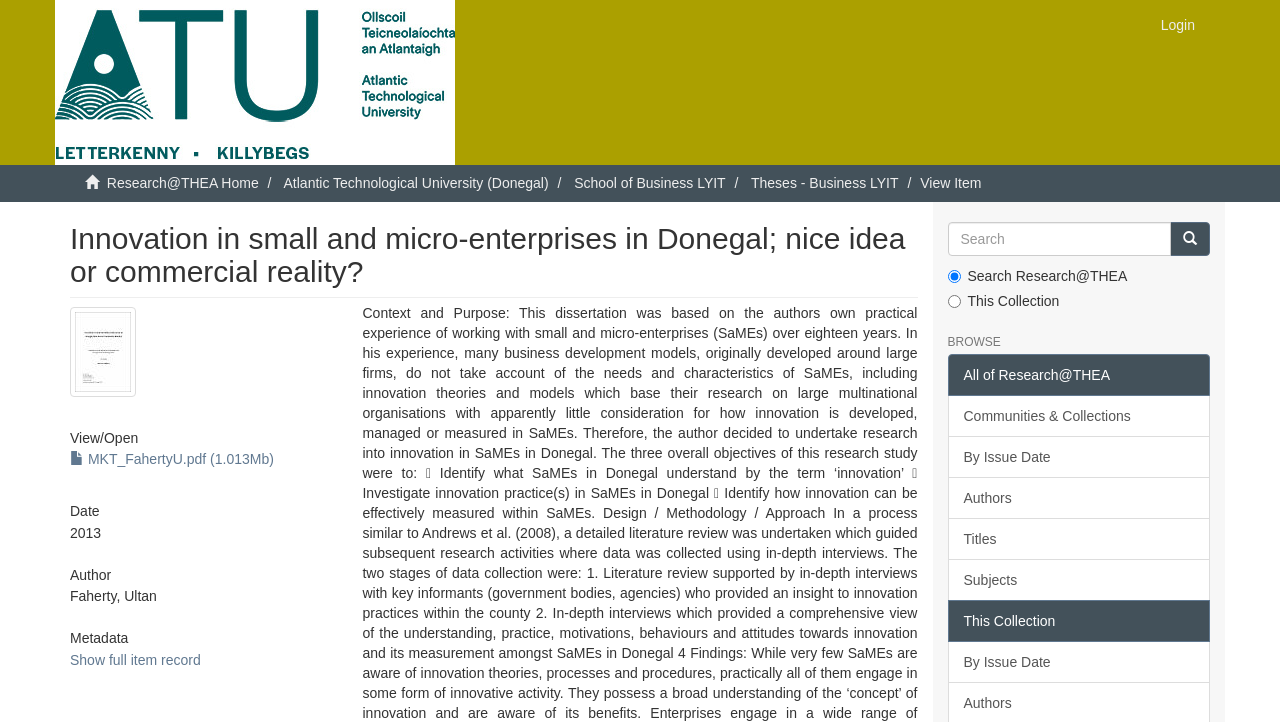What is the title of this research?
Please craft a detailed and exhaustive response to the question.

The title of this research can be found in the heading element with the bounding box coordinates [0.055, 0.307, 0.717, 0.413]. It is also the same as the meta description of the webpage.